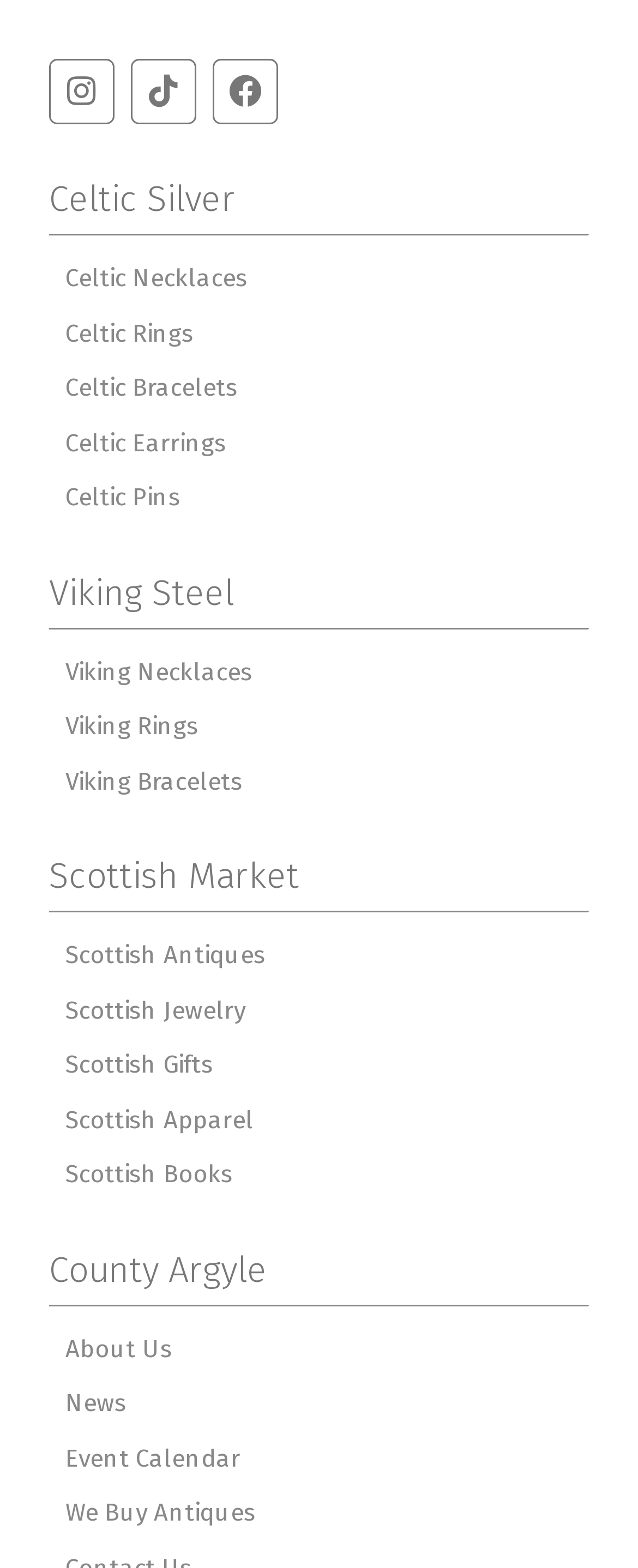Find the bounding box coordinates of the clickable element required to execute the following instruction: "Browse Scottish Jewelry". Provide the coordinates as four float numbers between 0 and 1, i.e., [left, top, right, bottom].

[0.077, 0.628, 0.923, 0.663]